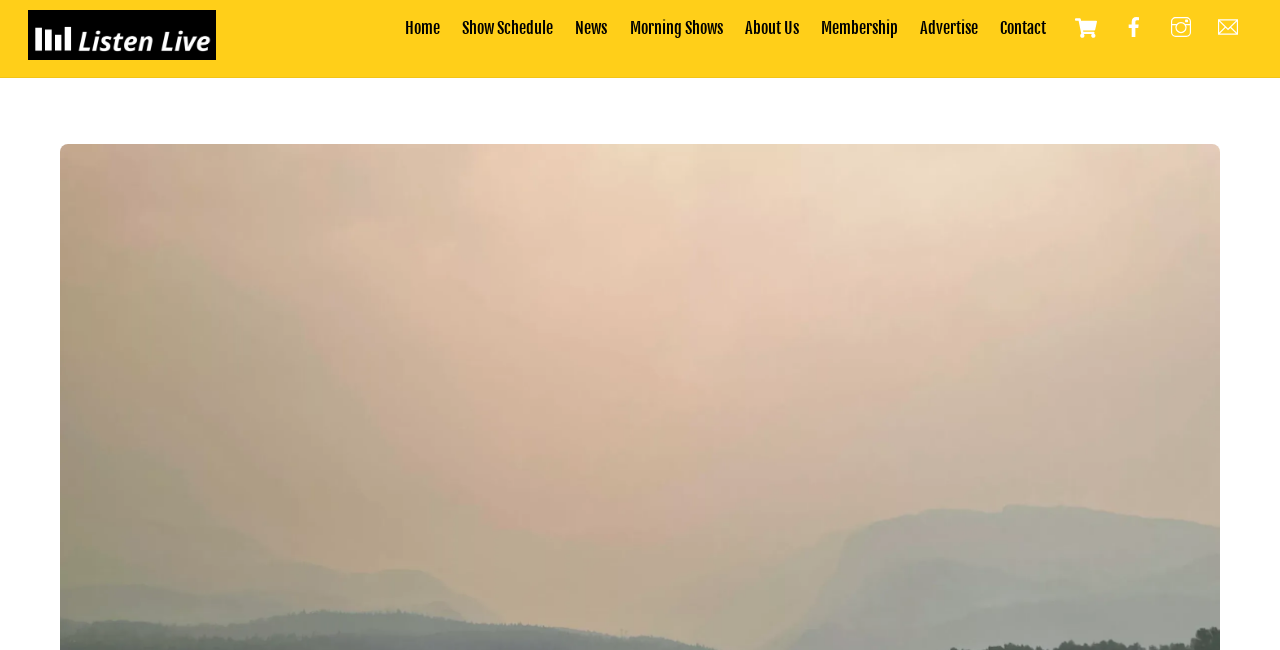Give a detailed explanation of the elements present on the webpage.

The webpage appears to be a news article page from StokeFM, a radio station. At the top left, there is a logo of StokeFM, accompanied by a link to the homepage. To the right of the logo, there is a shopping cart icon with a link to the cart. 

On the top right, there are social media links, including Facebook, Instagram, and email, each represented by an icon. Below these icons, there is a navigation menu with links to various sections of the website, including Home, Show Schedule, News, Morning Shows, About Us, Membership, Advertise, and Contact.

The main content of the page is a news article, which discusses the BC government's restriction on people staying in temporary accommodations for non-essential reasons in certain communities affected by fires, in order to leave rooms free for fire evacuees.